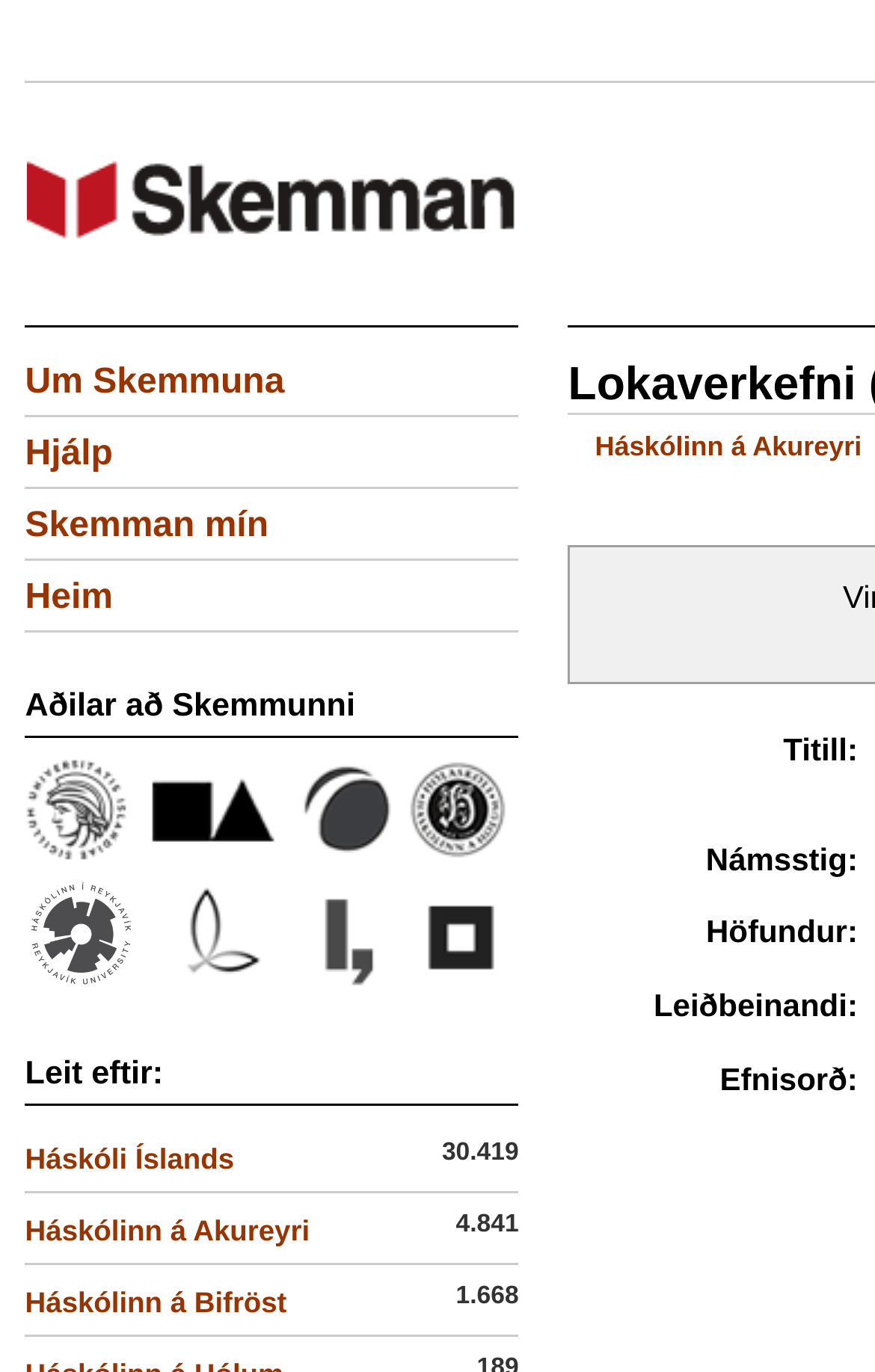How many links are there under 'Aðilar að Skemmunni'?
Provide a one-word or short-phrase answer based on the image.

5